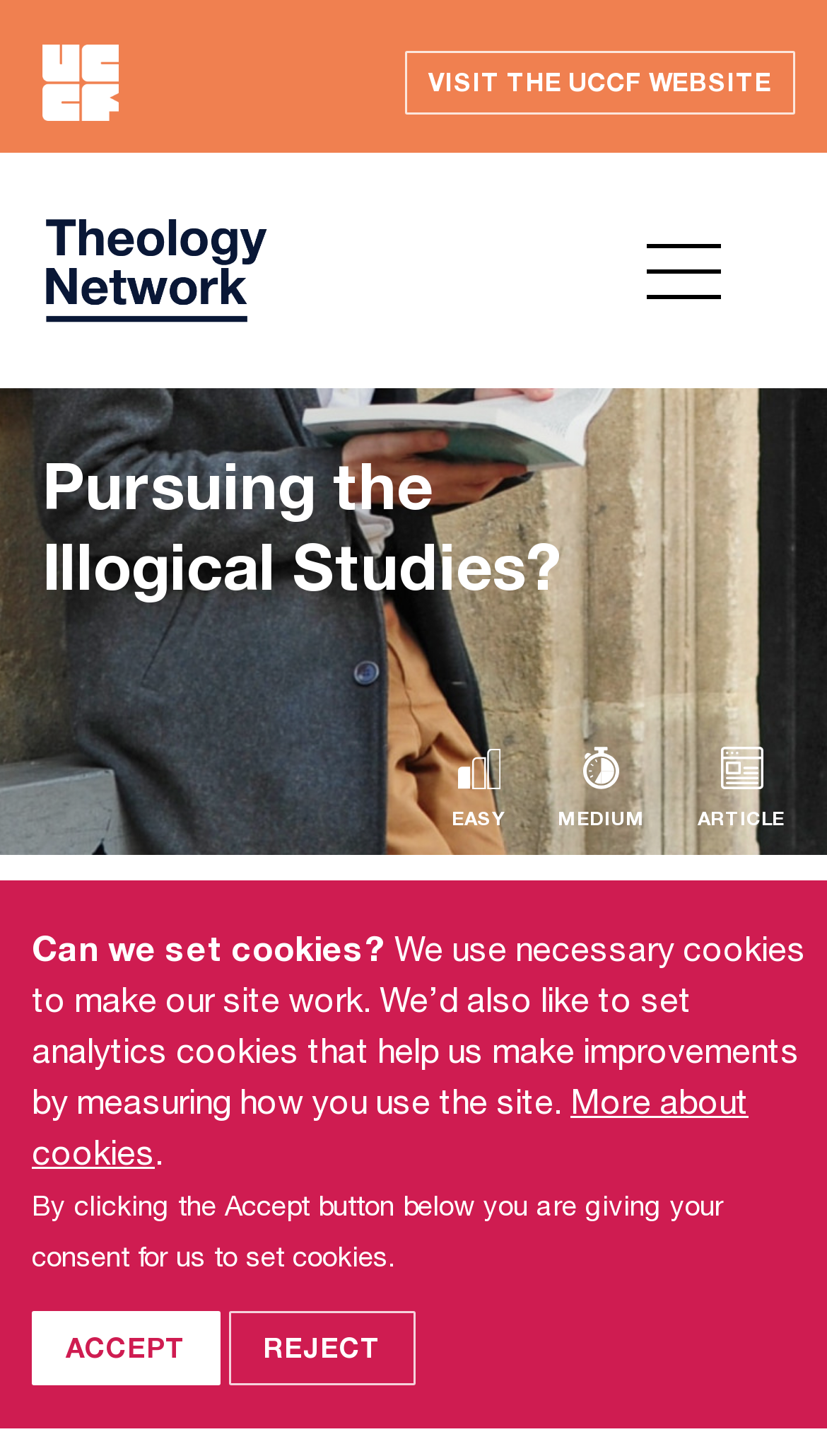Reply to the question with a brief word or phrase: How many links are there in the top section of the webpage?

3